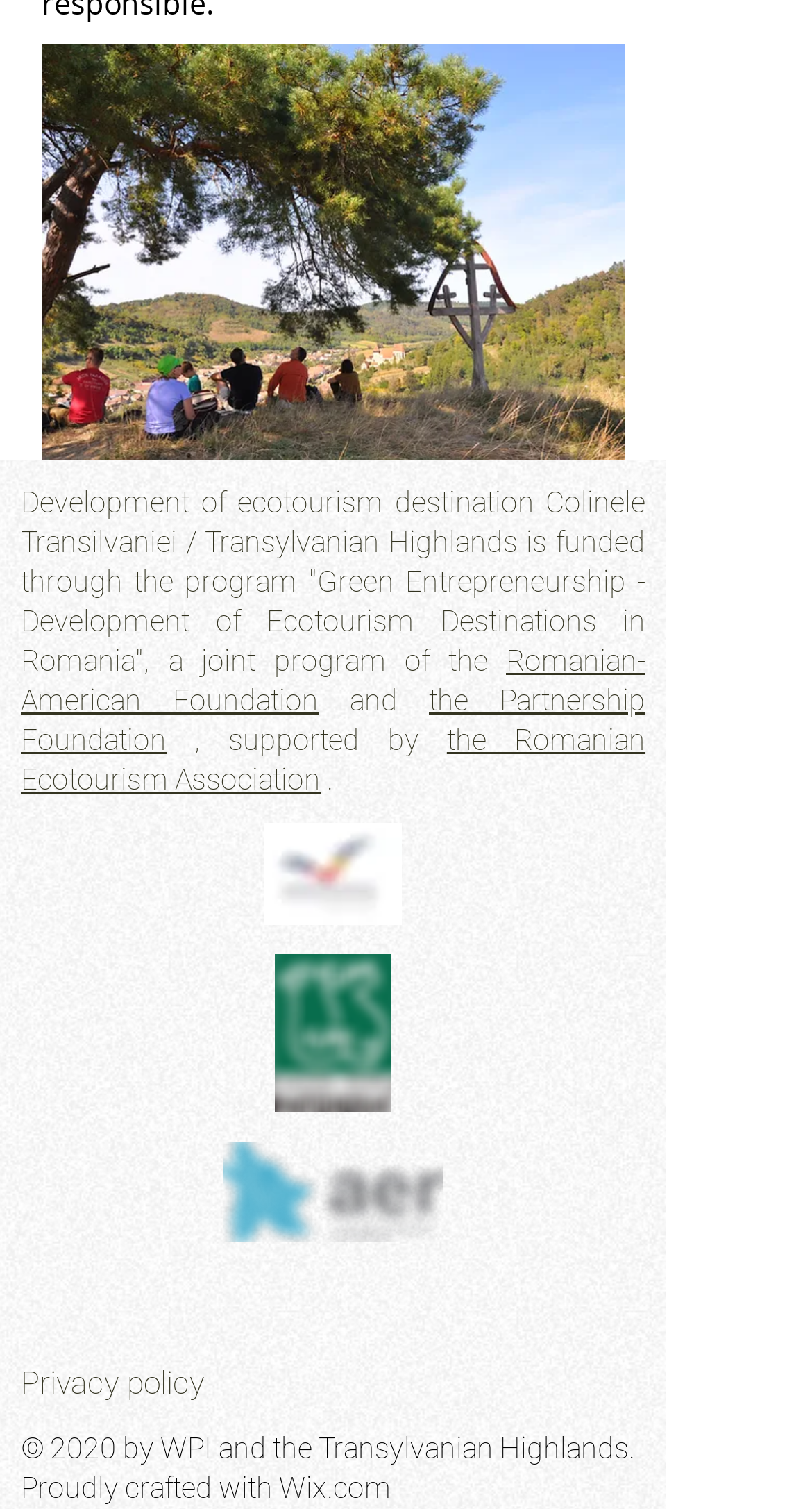What is the current slide number?
Examine the image closely and answer the question with as much detail as possible.

The current slide number can be determined by looking at the StaticText element with the text '1/5', which indicates that the current slide is the first out of five.